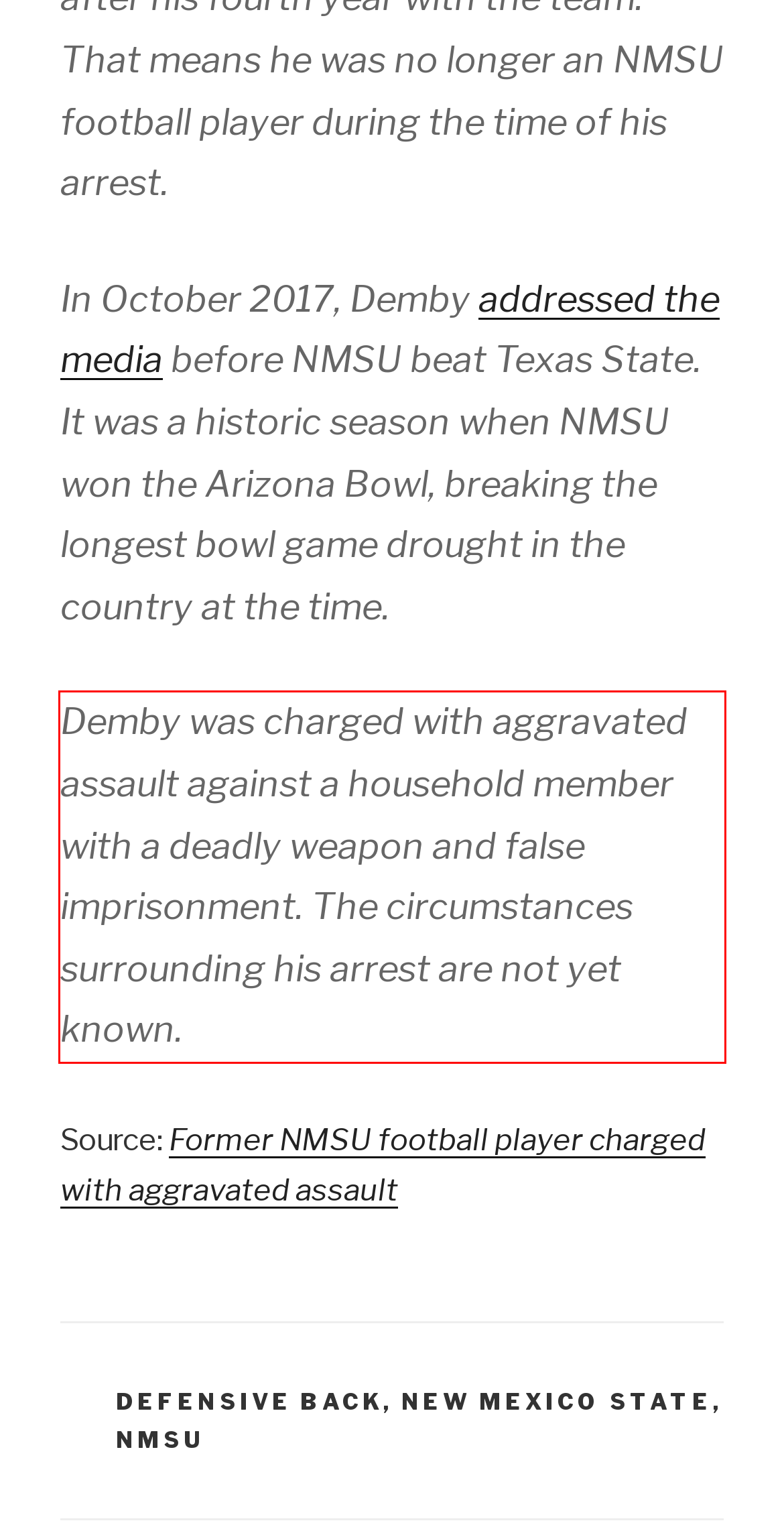Examine the webpage screenshot and use OCR to recognize and output the text within the red bounding box.

Demby was charged with aggravated assault against a household member with a deadly weapon and false imprisonment. The circumstances surrounding his arrest are not yet known.